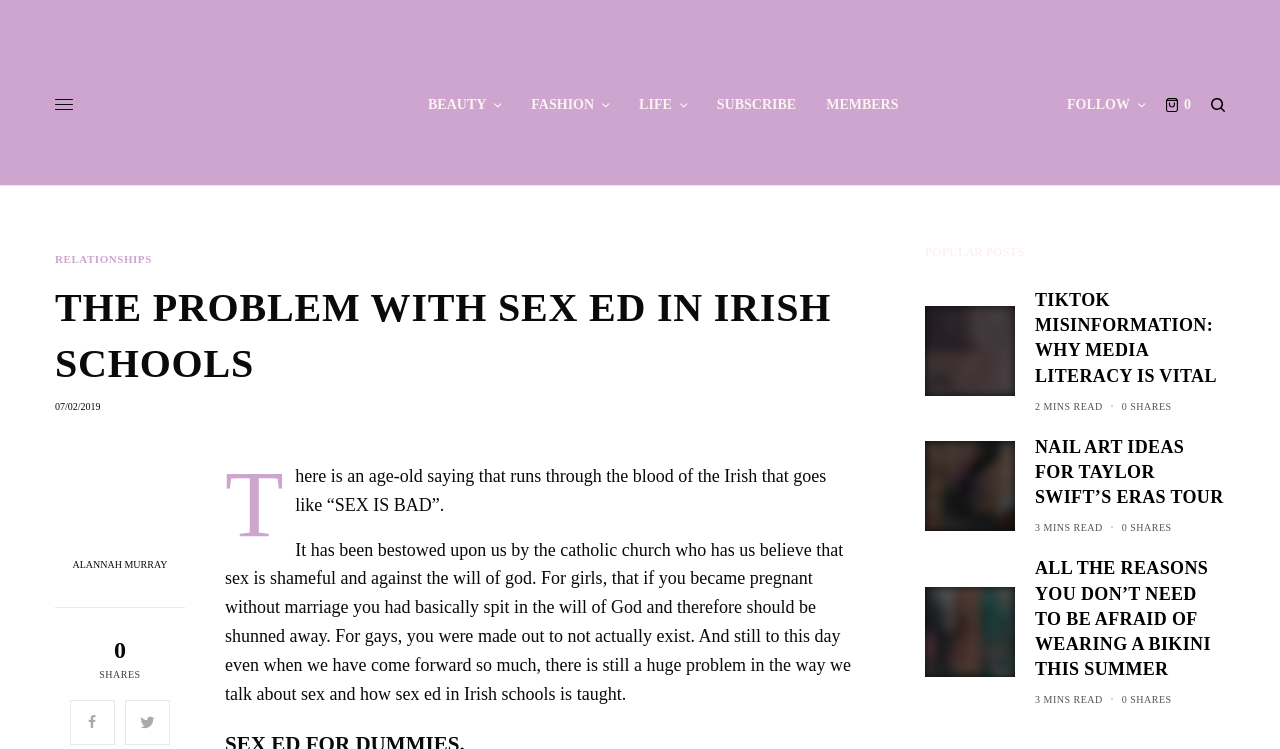Could you identify the text that serves as the heading for this webpage?

THE PROBLEM WITH SEX ED IN IRISH SCHOOLS